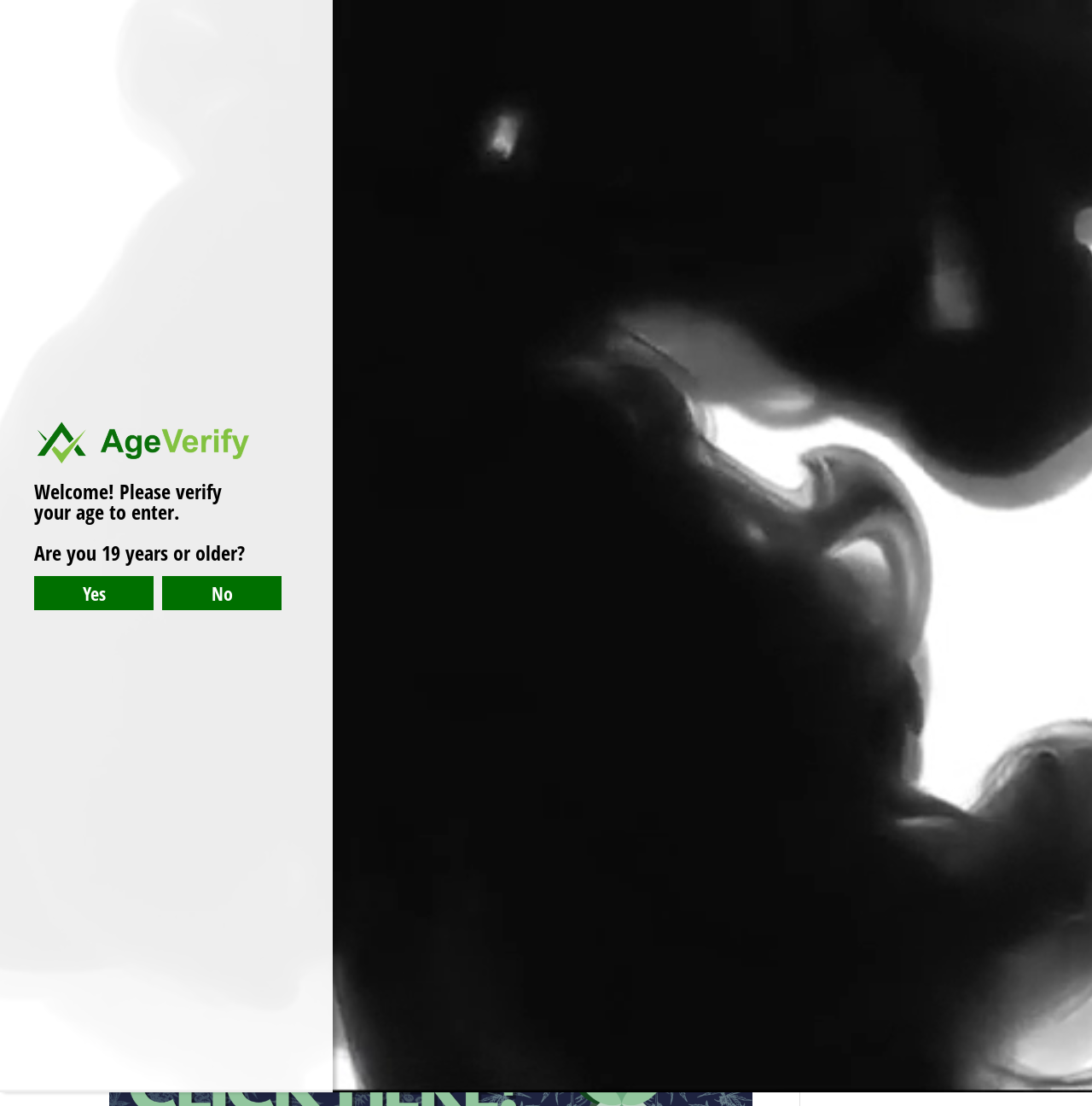What is the THC content of Iconic-C?
Look at the screenshot and provide an in-depth answer.

I found the text 'infused with 10 mg of THC' in the product description, which indicates the THC content of Iconic-C.